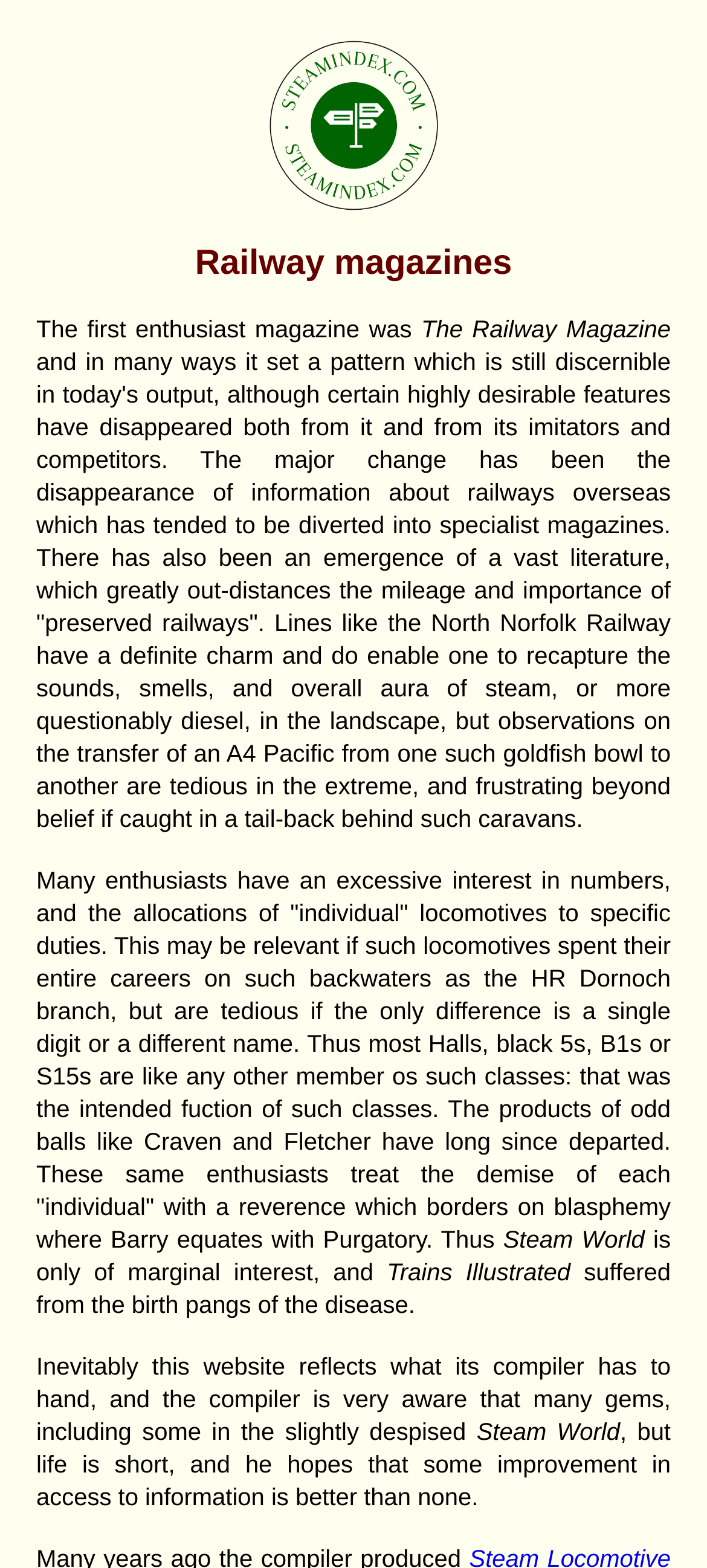Please provide a brief answer to the following inquiry using a single word or phrase:
What is the name of the first enthusiast magazine?

The Railway Magazine